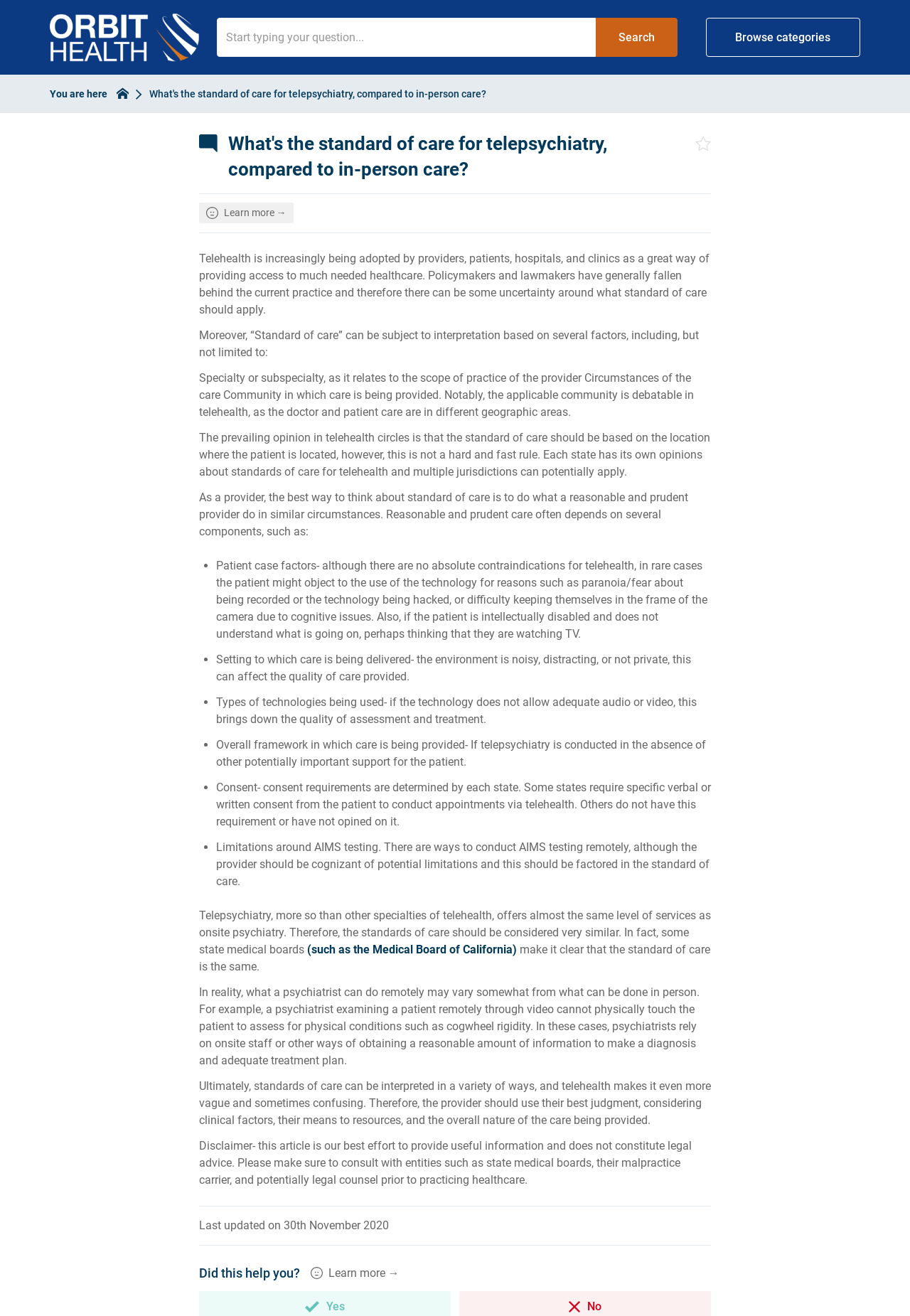Identify the main title of the webpage and generate its text content.

What's the standard of care for telepsychiatry, compared to in-person care?